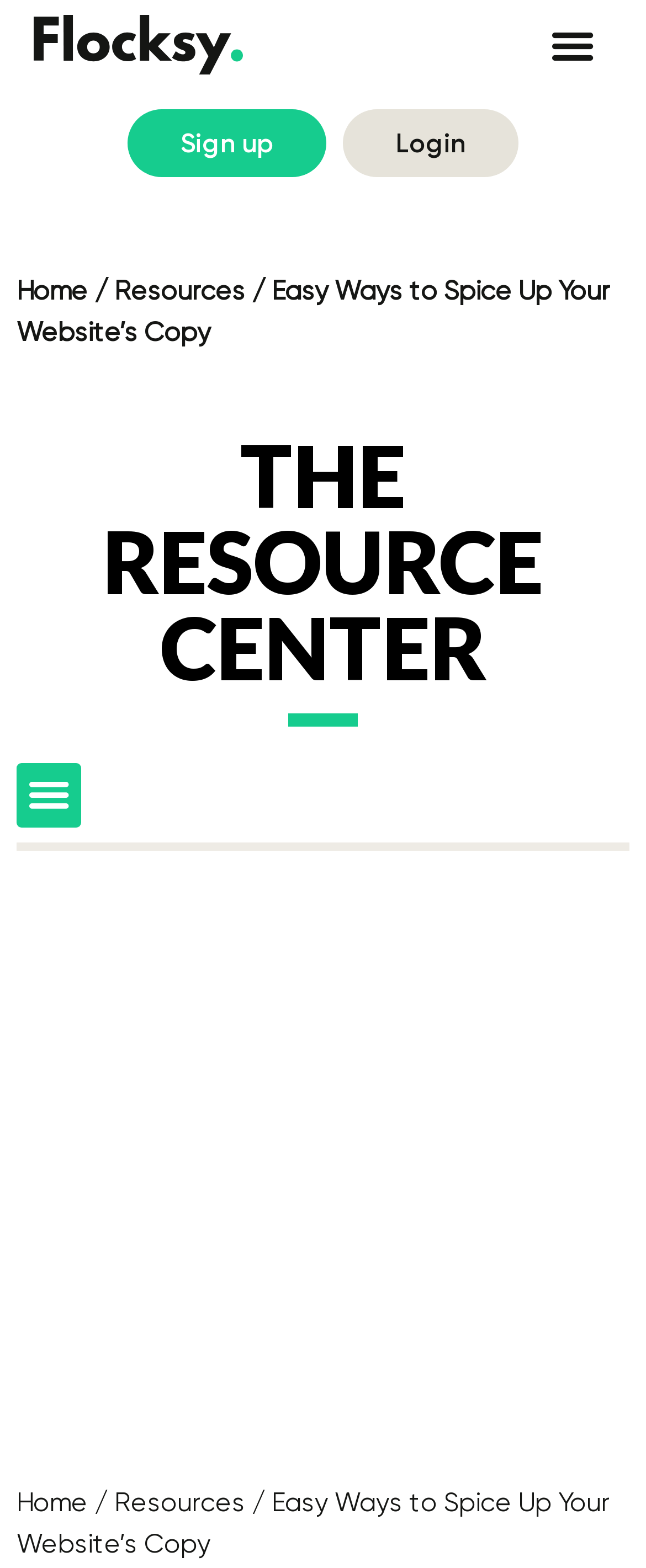How many navigation links are there?
Using the image, respond with a single word or phrase.

3